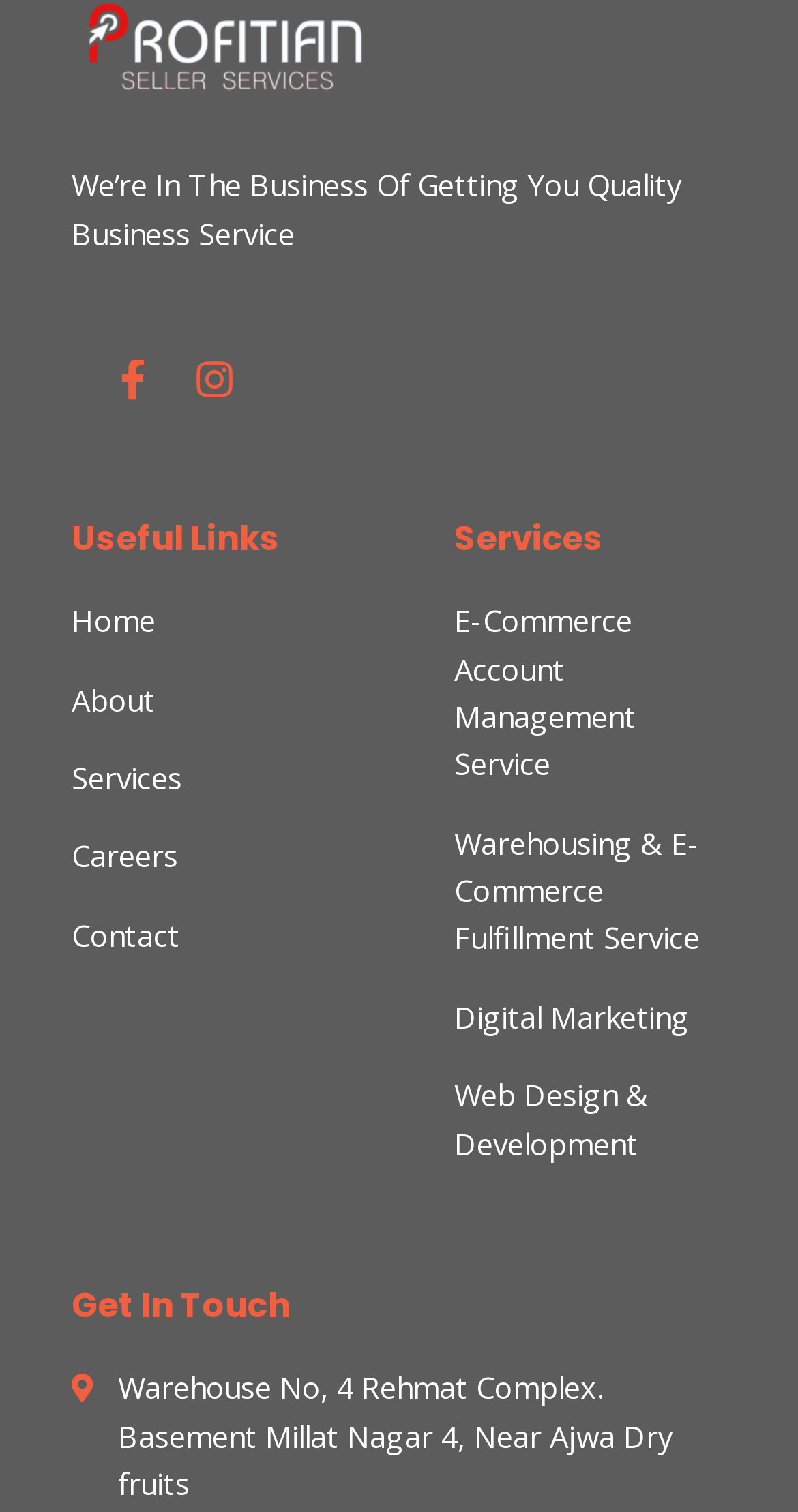Determine the bounding box coordinates of the clickable region to follow the instruction: "Get In Touch".

[0.09, 0.853, 0.91, 0.875]